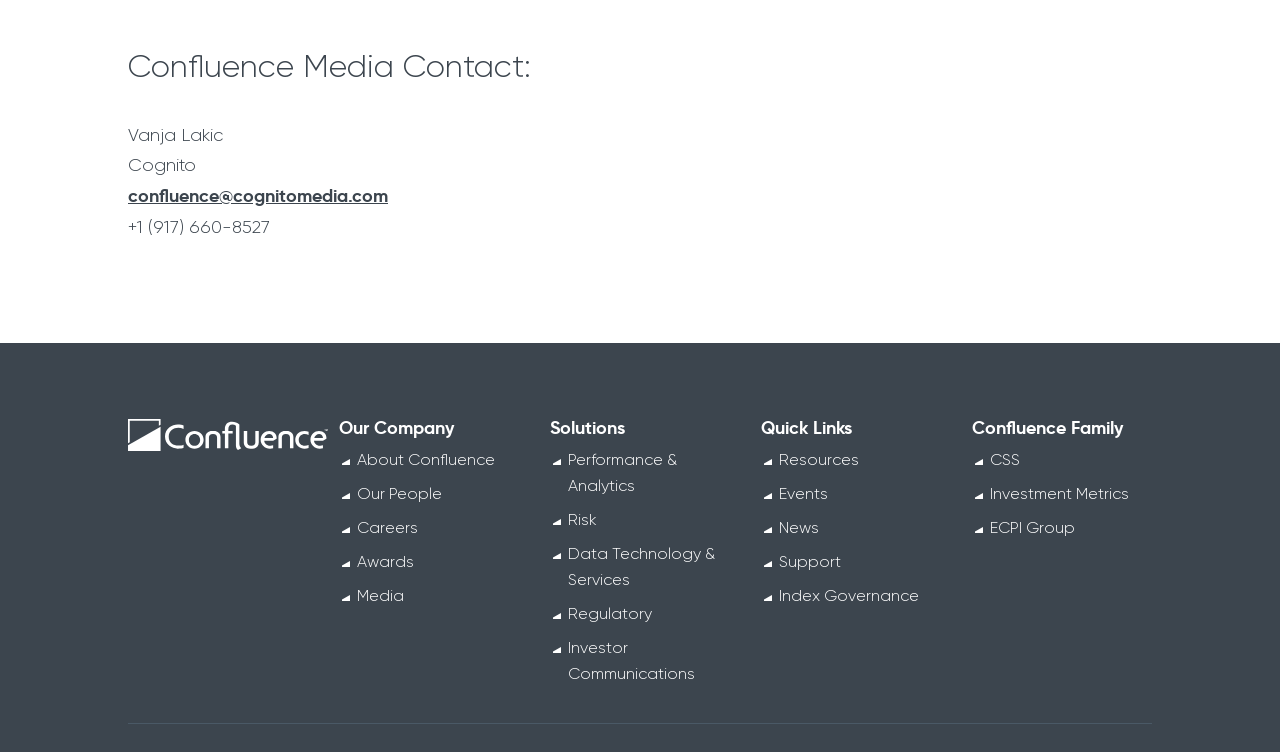Identify the bounding box coordinates of the clickable section necessary to follow the following instruction: "learn about Confluence". The coordinates should be presented as four float numbers from 0 to 1, i.e., [left, top, right, bottom].

[0.279, 0.598, 0.387, 0.623]